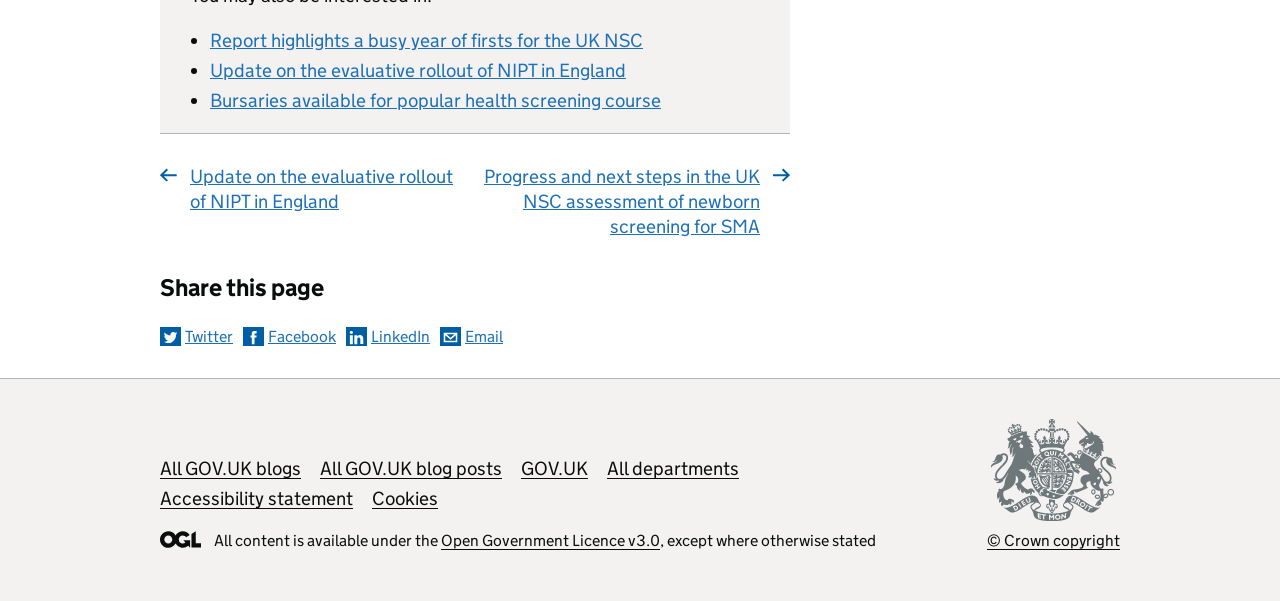Please identify the bounding box coordinates of the clickable area that will fulfill the following instruction: "Check the accessibility statement". The coordinates should be in the format of four float numbers between 0 and 1, i.e., [left, top, right, bottom].

[0.125, 0.81, 0.276, 0.849]